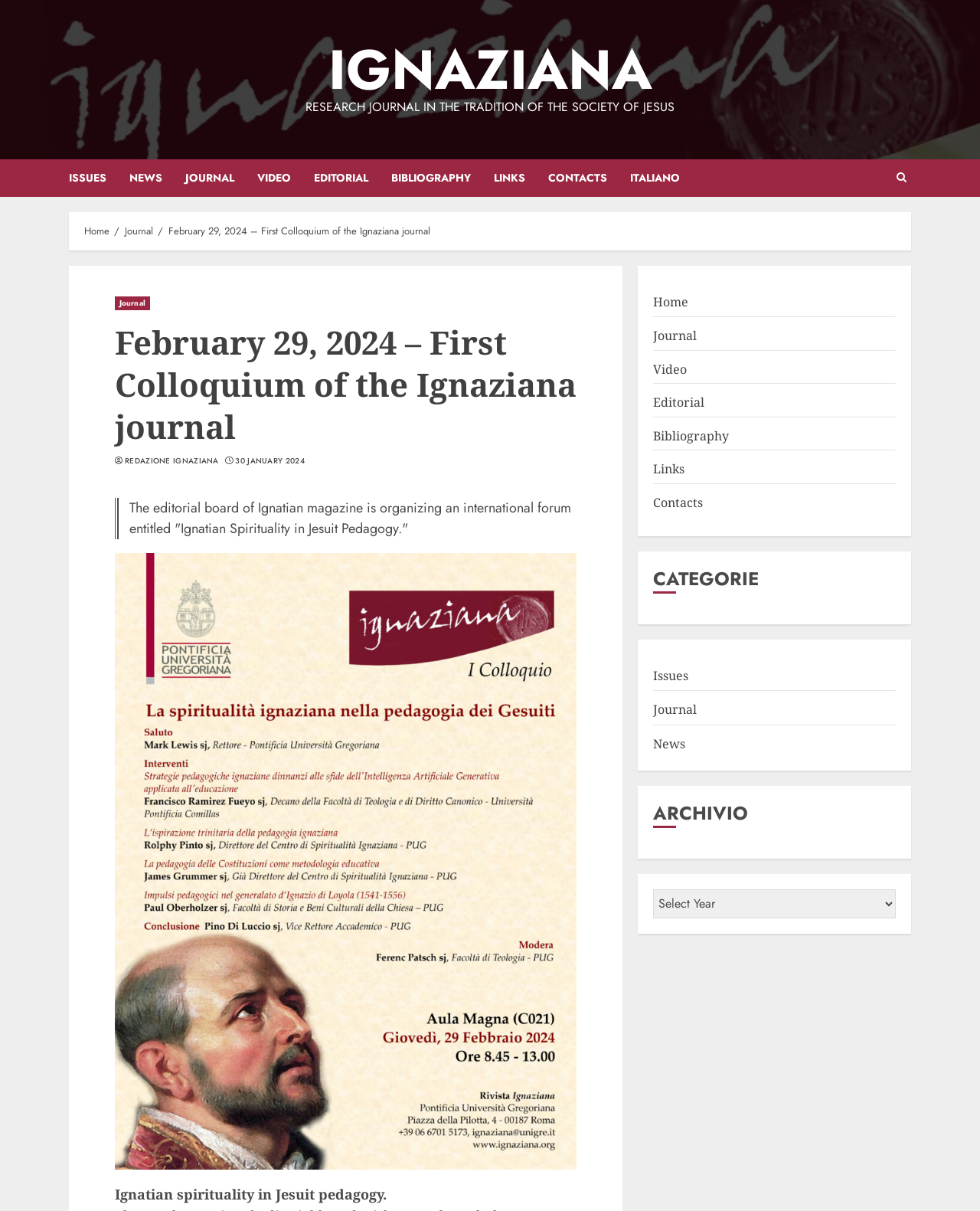Please find and generate the text of the main header of the webpage.

February 29, 2024 – First Colloquium of the Ignaziana journal